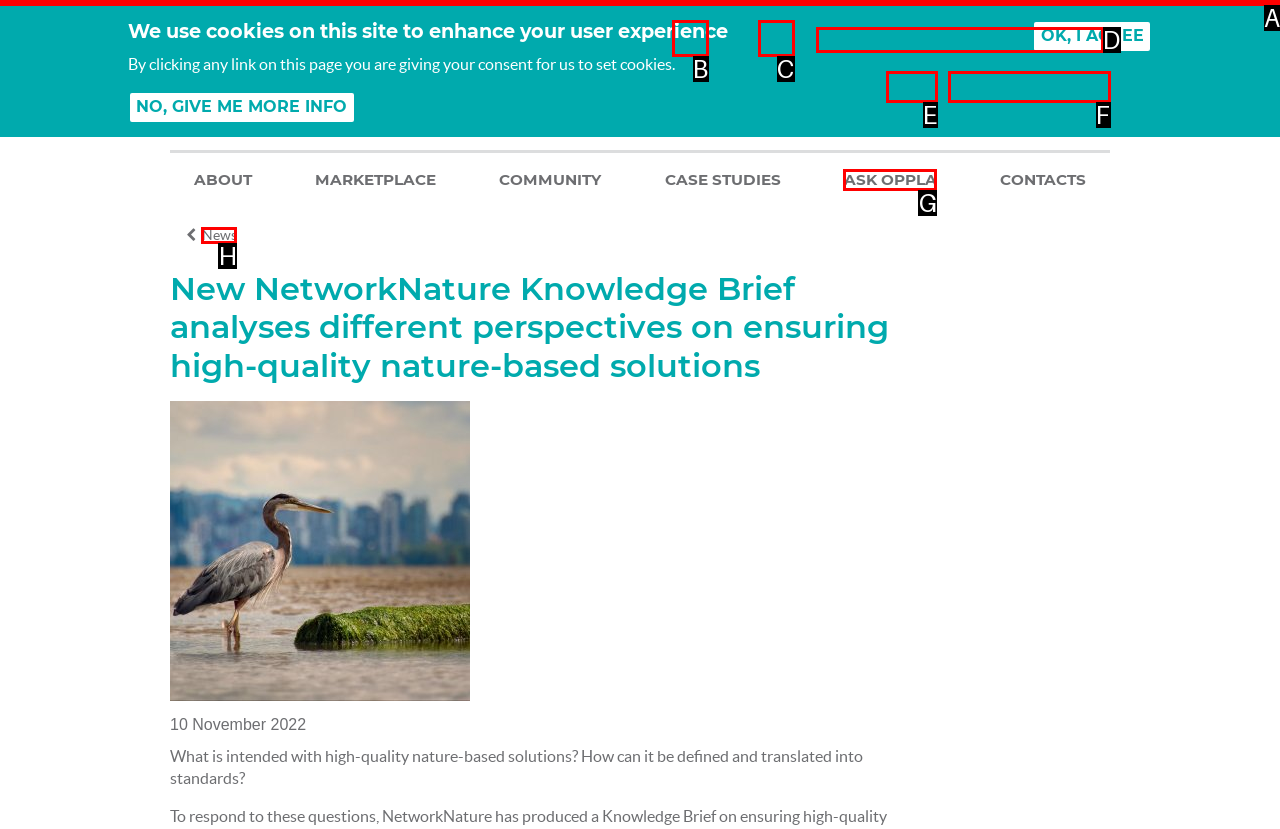Select the HTML element that needs to be clicked to perform the task: Search for something on this site. Reply with the letter of the chosen option.

D